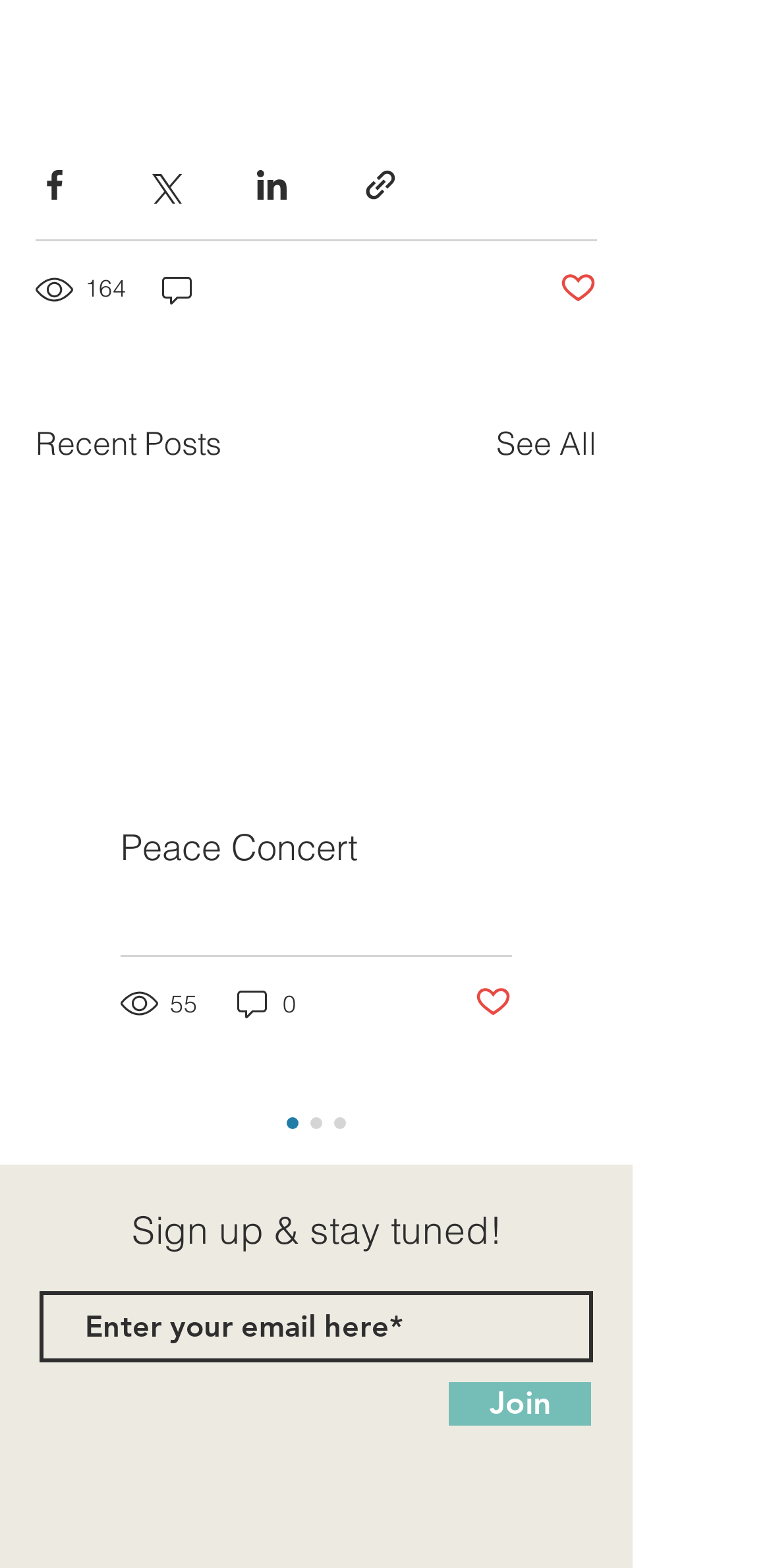Provide a thorough and detailed response to the question by examining the image: 
How many views does the first post have?

The first post has 164 views, as indicated by the text '164 views' next to the image.